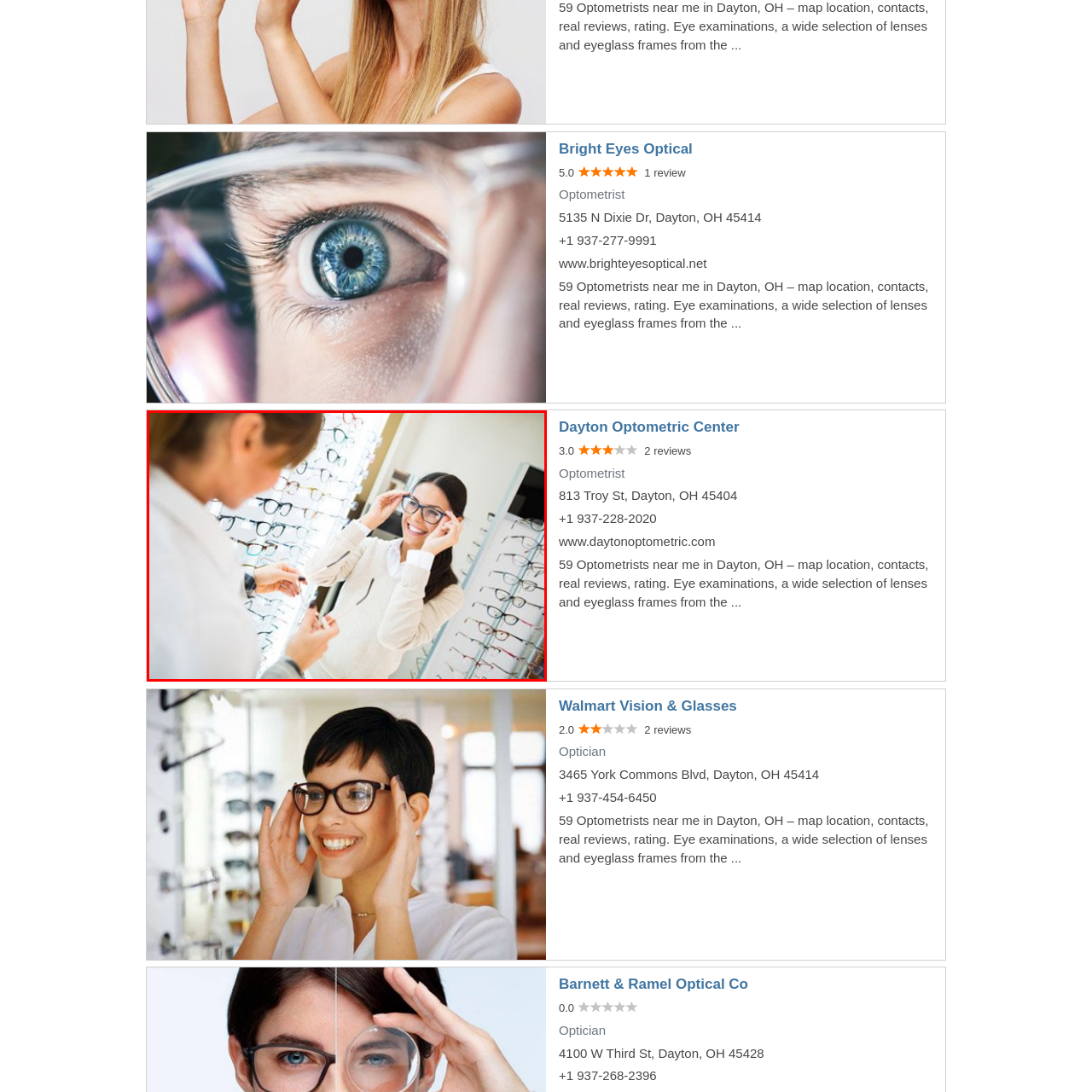Using the image highlighted in the red border, answer the following question concisely with a word or phrase:
What is showcased in the backdrop of the image?

Eyeglass frames